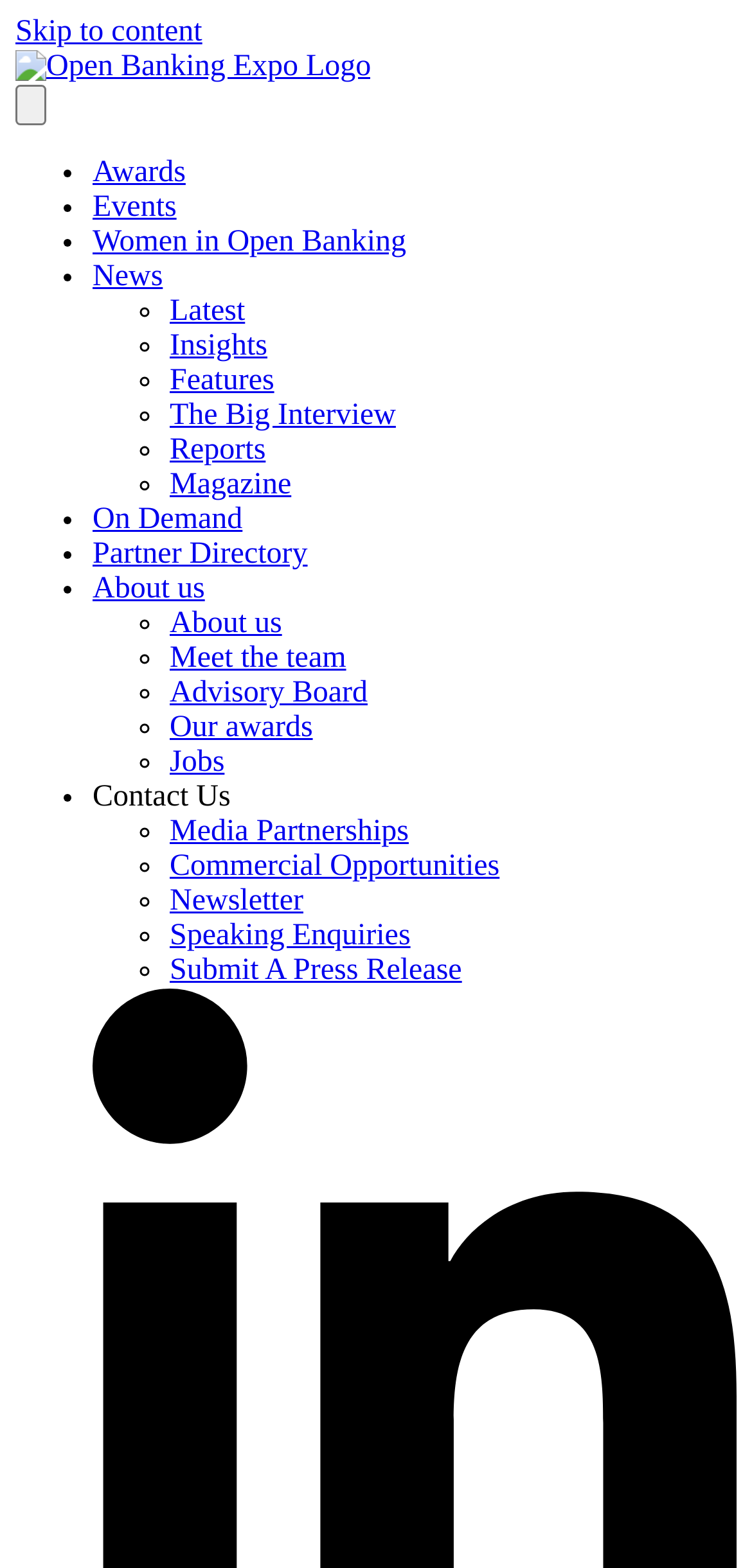Pinpoint the bounding box coordinates of the element you need to click to execute the following instruction: "Click on About us". The bounding box should be represented by four float numbers between 0 and 1, in the format [left, top, right, bottom].

[0.123, 0.365, 0.272, 0.386]